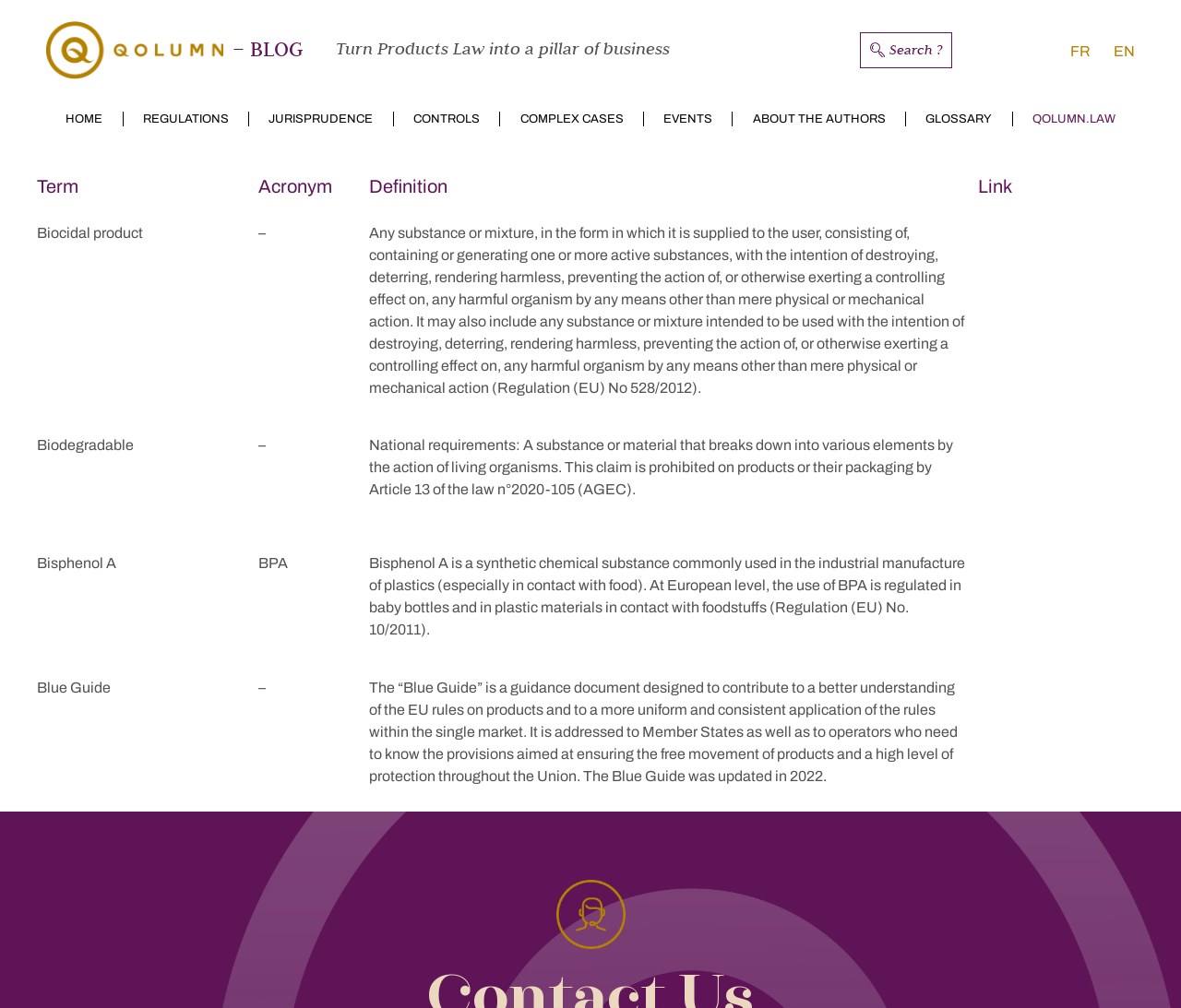Create an in-depth description of the webpage, covering main sections.

This webpage appears to be a glossary or dictionary of terms related to regulations and laws, specifically in the context of biocidal products and chemicals. 

At the top of the page, there is a header section with a link to the blog, a title "Turn Products Law into a pillar of business", and a search bar with a magnifying glass icon on the right side. Below the header, there are several links to different sections of the website, including "HOME", "REGULATIONS", "JURISPRUDENCE", and others, arranged horizontally across the page.

The main content of the page is divided into several sections, each with a term, its acronym, definition, and a link. The terms are arranged vertically, with the term "Biocidal product" at the top, followed by "Biodegradable", "Bisphenol A", and "Blue Guide". Each term has its acronym and definition displayed next to it, with the definition being a brief paragraph of text. There are also links scattered throughout the page, some of which may be related to the terms being defined.

In the top-right corner of the page, there are links to switch the language of the website to French (FR) or English (EN).